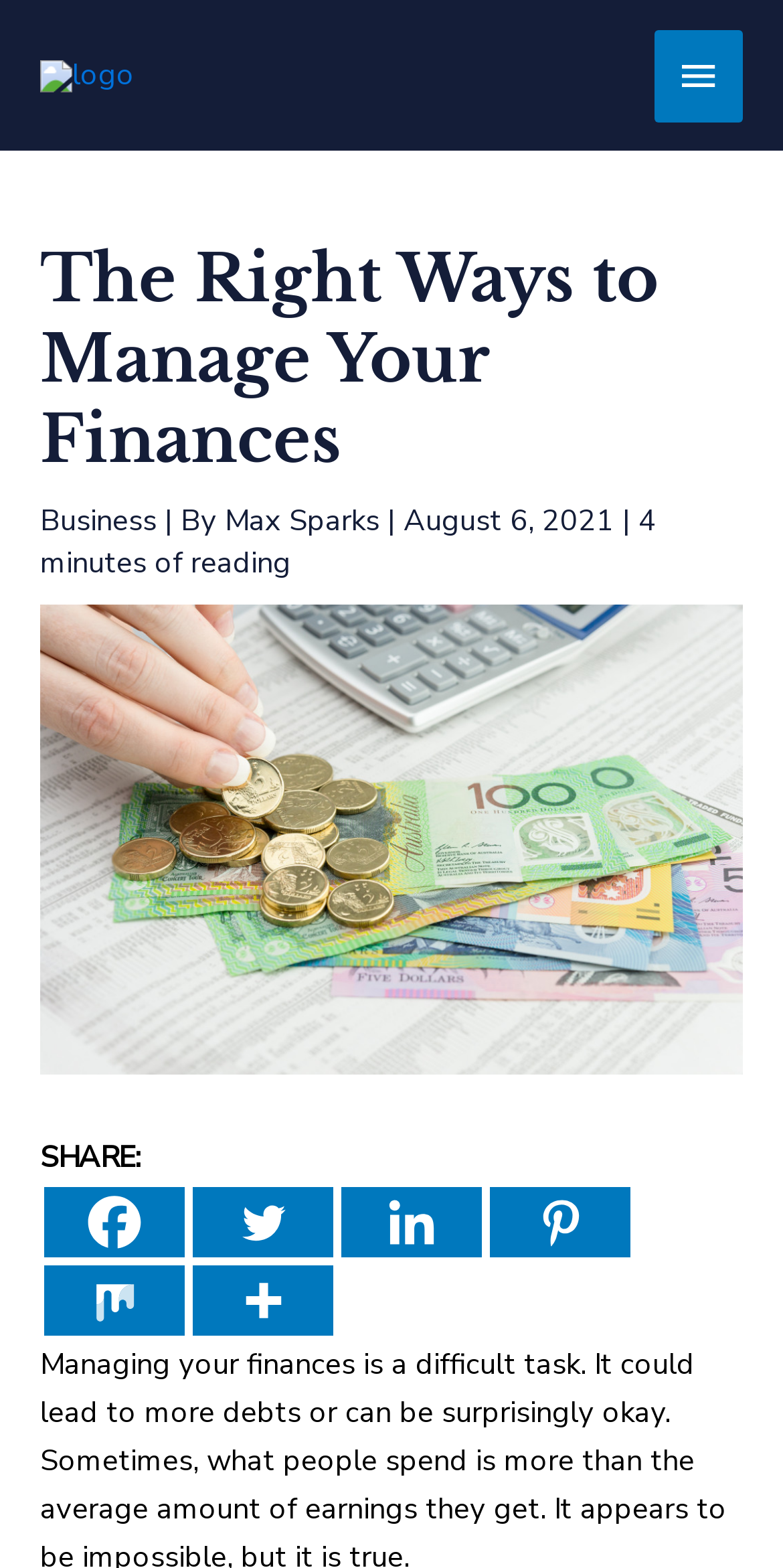What is the author of the article?
Using the image as a reference, answer the question with a short word or phrase.

Max Sparks